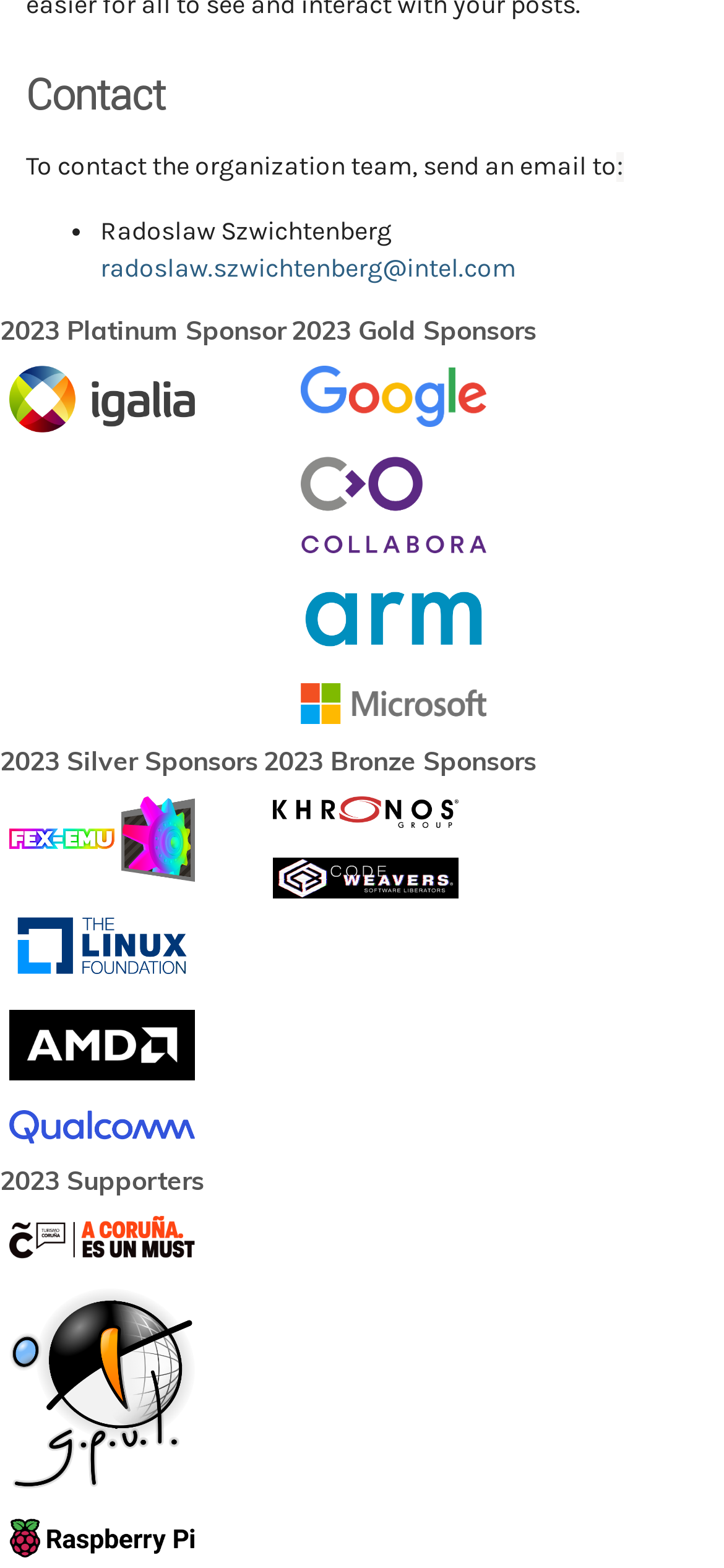Indicate the bounding box coordinates of the clickable region to achieve the following instruction: "Visit Igalia's website."

[0.0, 0.266, 0.282, 0.286]